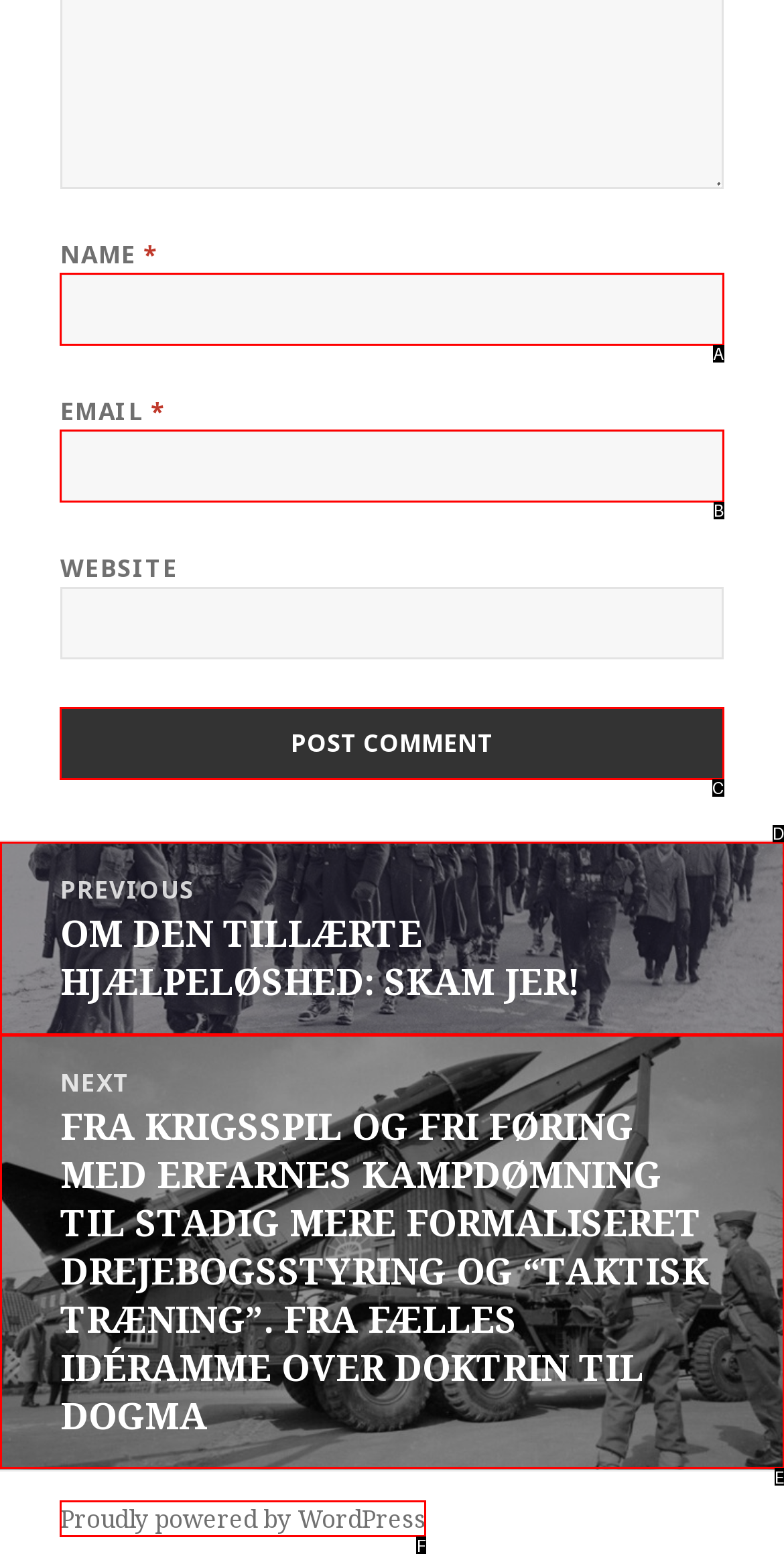Given the description: Proudly powered by WordPress, identify the matching option. Answer with the corresponding letter.

F